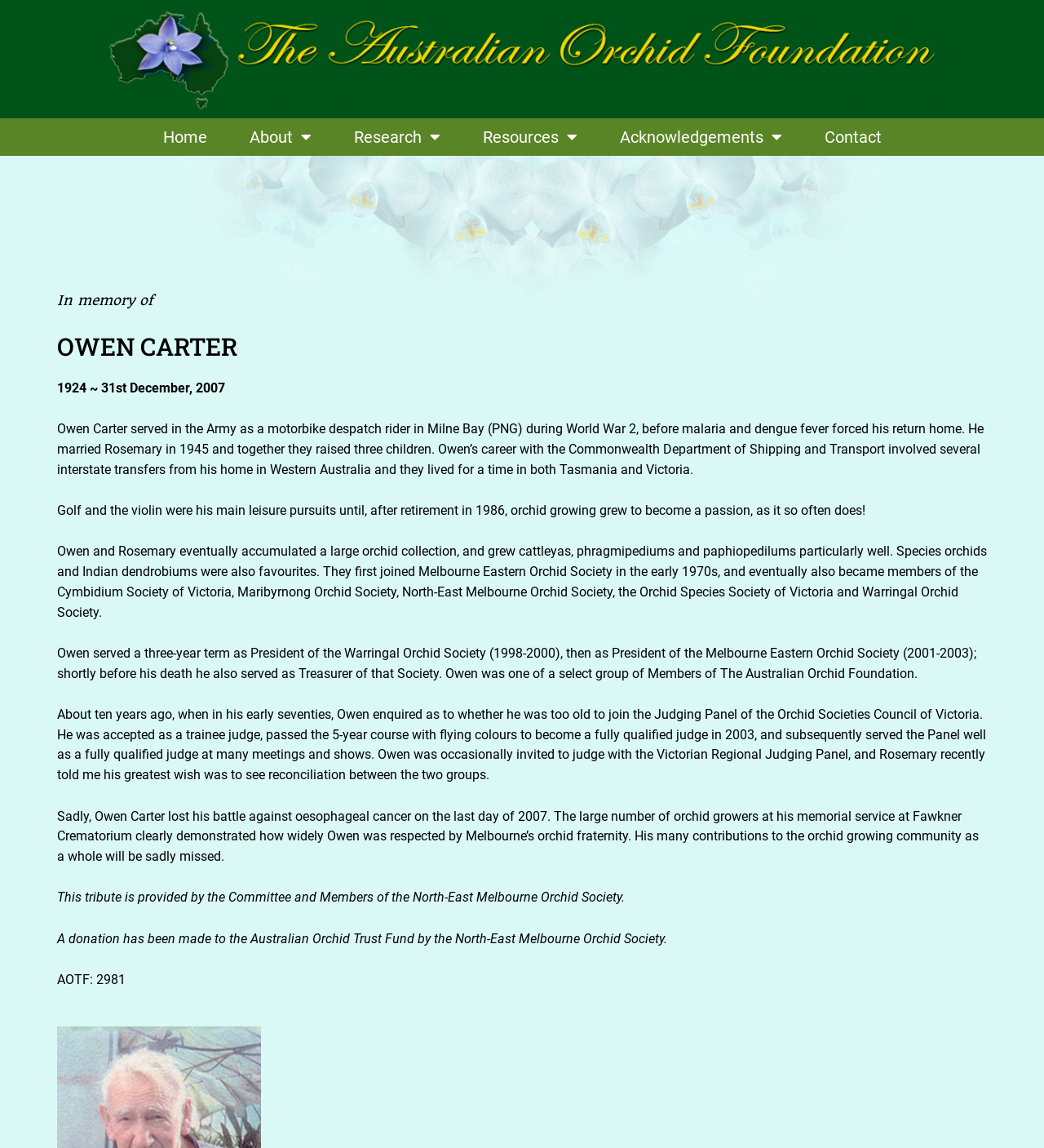Generate a thorough description of the webpage.

The webpage is a tribute to Owen Carter, with a focus on his life and contributions to the orchid growing community. At the top of the page, there is a navigation menu with links to "Home", "About", "Research", "Resources", "Acknowledgements", and "Contact". Below the navigation menu, there is a heading with the title "OWEN CARTER" in large font.

The main content of the page is an article about Owen Carter's life, which is divided into several paragraphs. The article starts with a brief introduction to Owen Carter, followed by a description of his military service during World War 2. The next paragraphs describe his career, family, and hobbies, including his passion for orchid growing.

The article then delves into Owen Carter's involvement in the orchid growing community, including his membership in various orchid societies and his roles as president and treasurer of some of these societies. It also mentions his achievement of becoming a fully qualified orchid judge and his contributions to the orchid growing community.

The final paragraphs of the article pay tribute to Owen Carter's life and legacy, including his battle with oesophageal cancer and his passing in 2007. The article concludes with a message from the North-East Melbourne Orchid Society and a note about a donation made to the Australian Orchid Trust Fund in Owen Carter's memory.

Throughout the article, there are no images, but the text is well-organized and easy to read. The navigation menu at the top of the page provides easy access to other sections of the website.